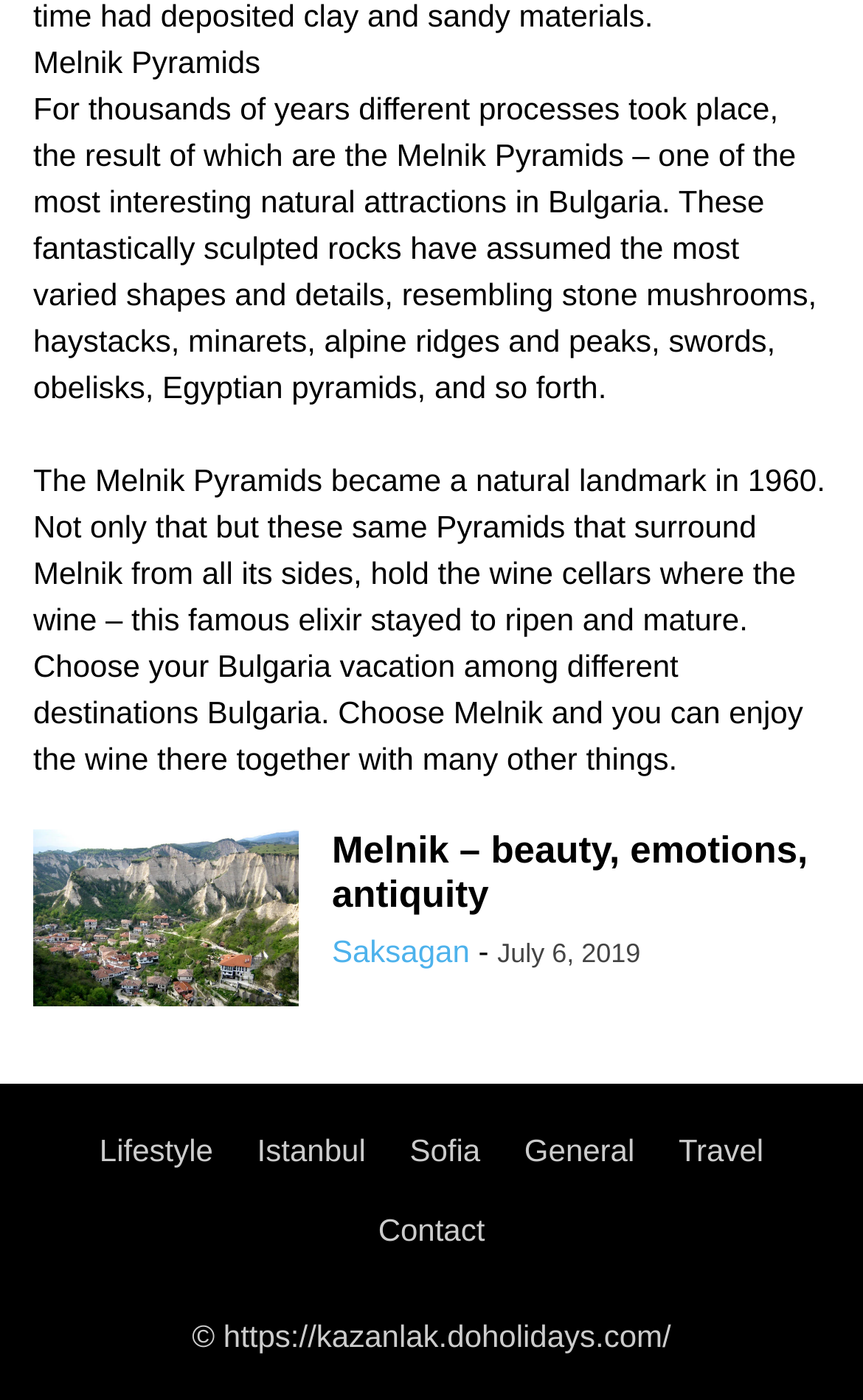Analyze the image and answer the question with as much detail as possible: 
What is the name of the natural attraction?

The name of the natural attraction is mentioned in the first StaticText element, which says 'Melnik Pyramids'.